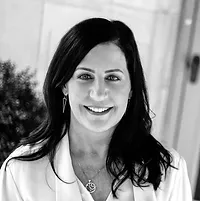Answer succinctly with a single word or phrase:
What is Dina's area of expertise in real estate?

Birmingham